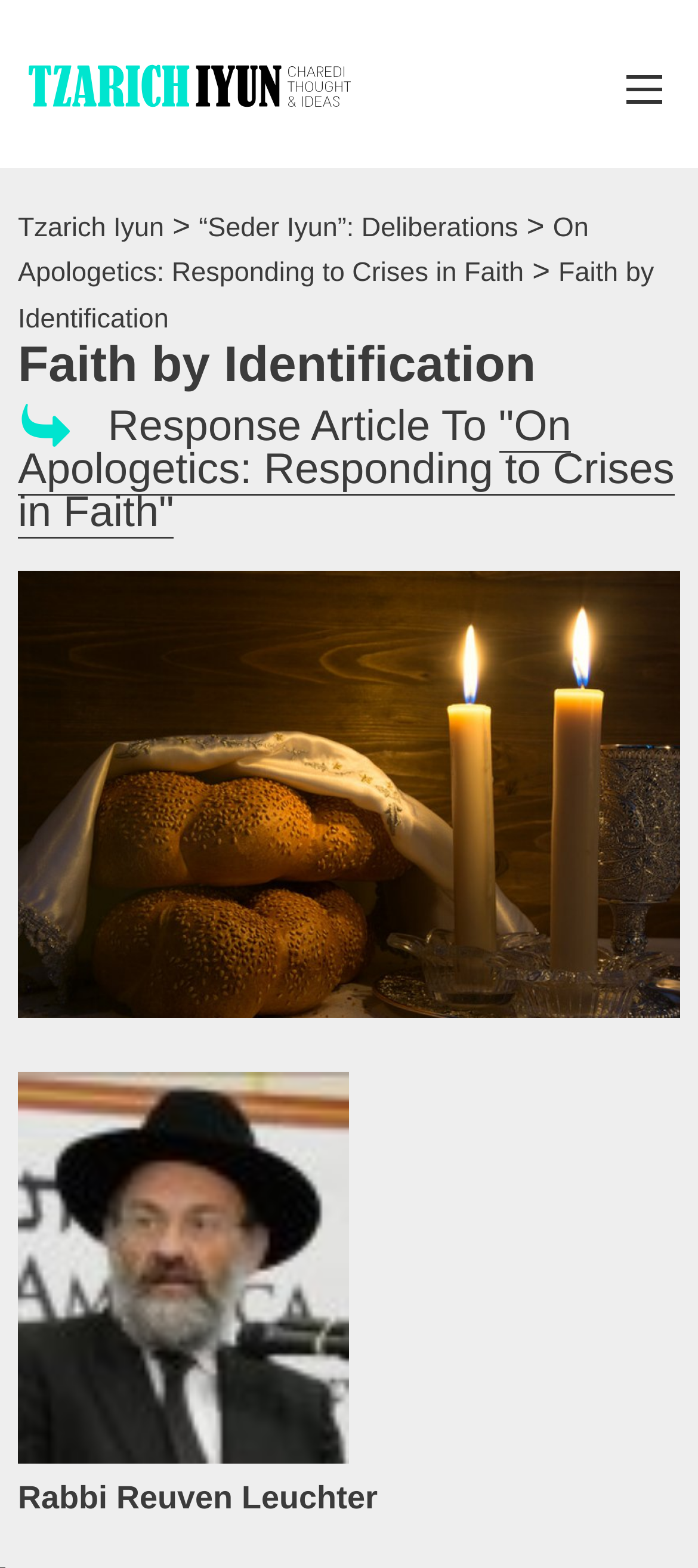What is the text of the first heading?
Based on the screenshot, answer the question with a single word or phrase.

Faith by Identification